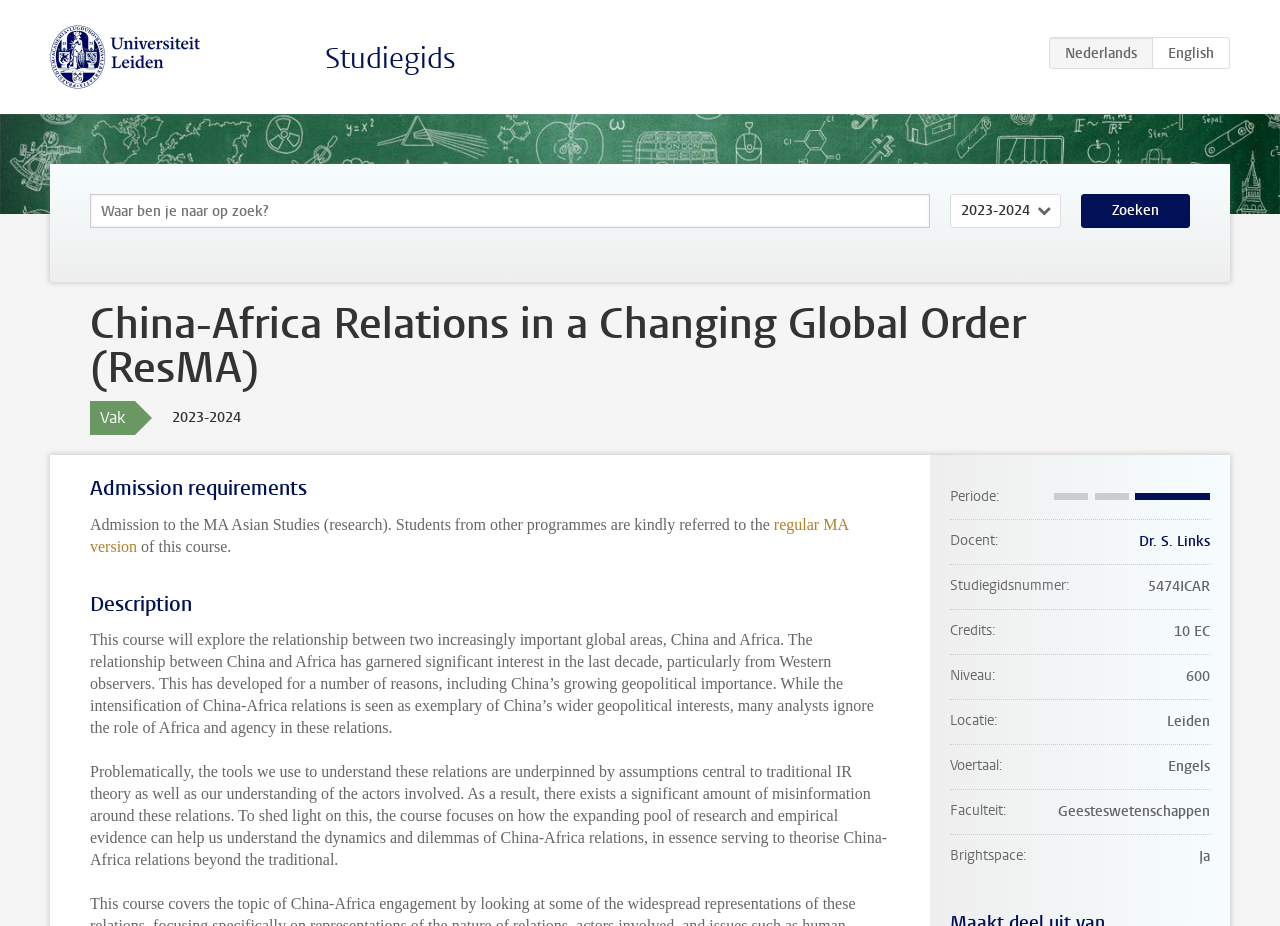Your task is to extract the text of the main heading from the webpage.

China-Africa Relations in a Changing Global Order (ResMA)